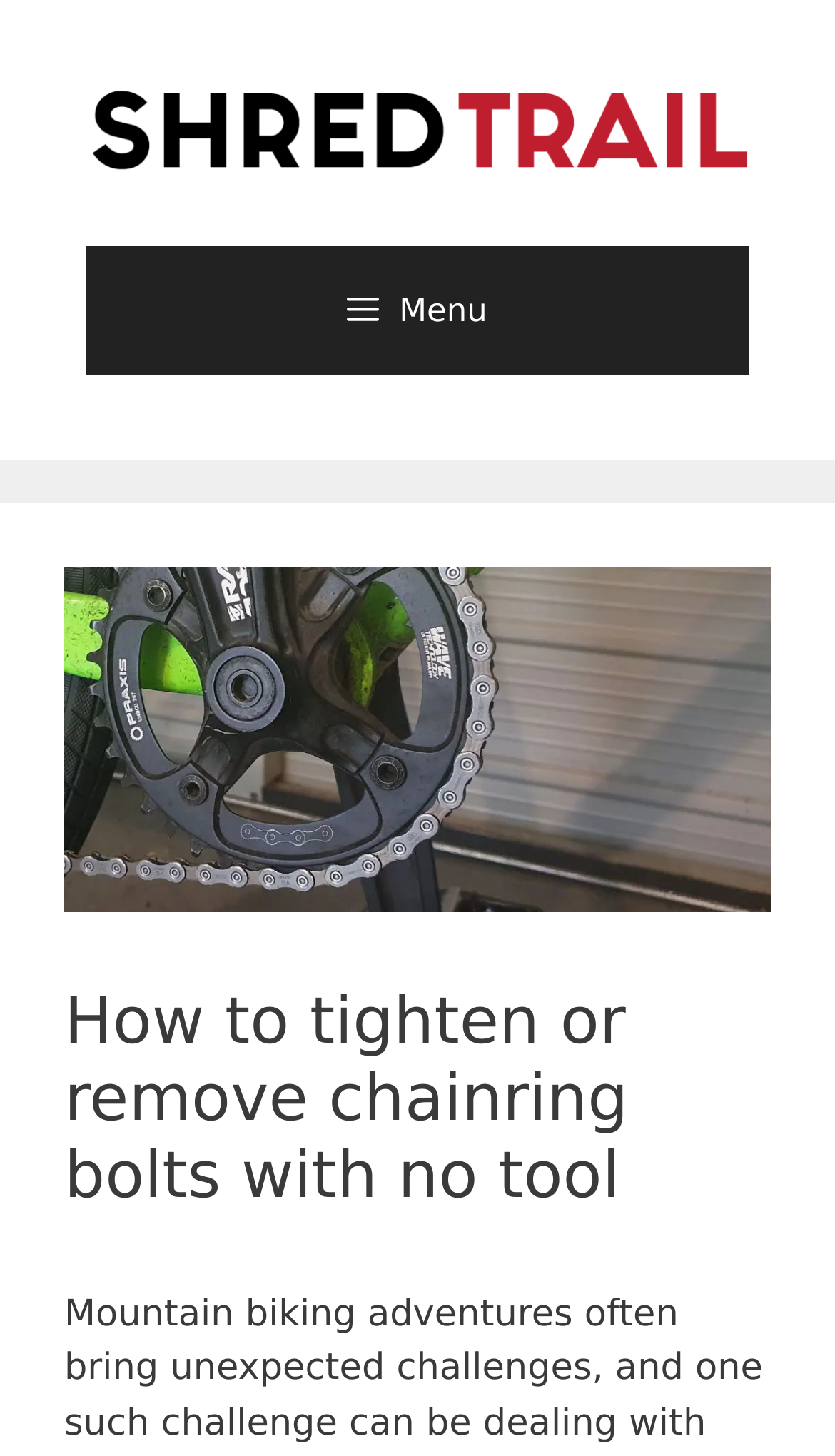Identify the webpage's primary heading and generate its text.

How to tighten or remove chainring bolts with no tool